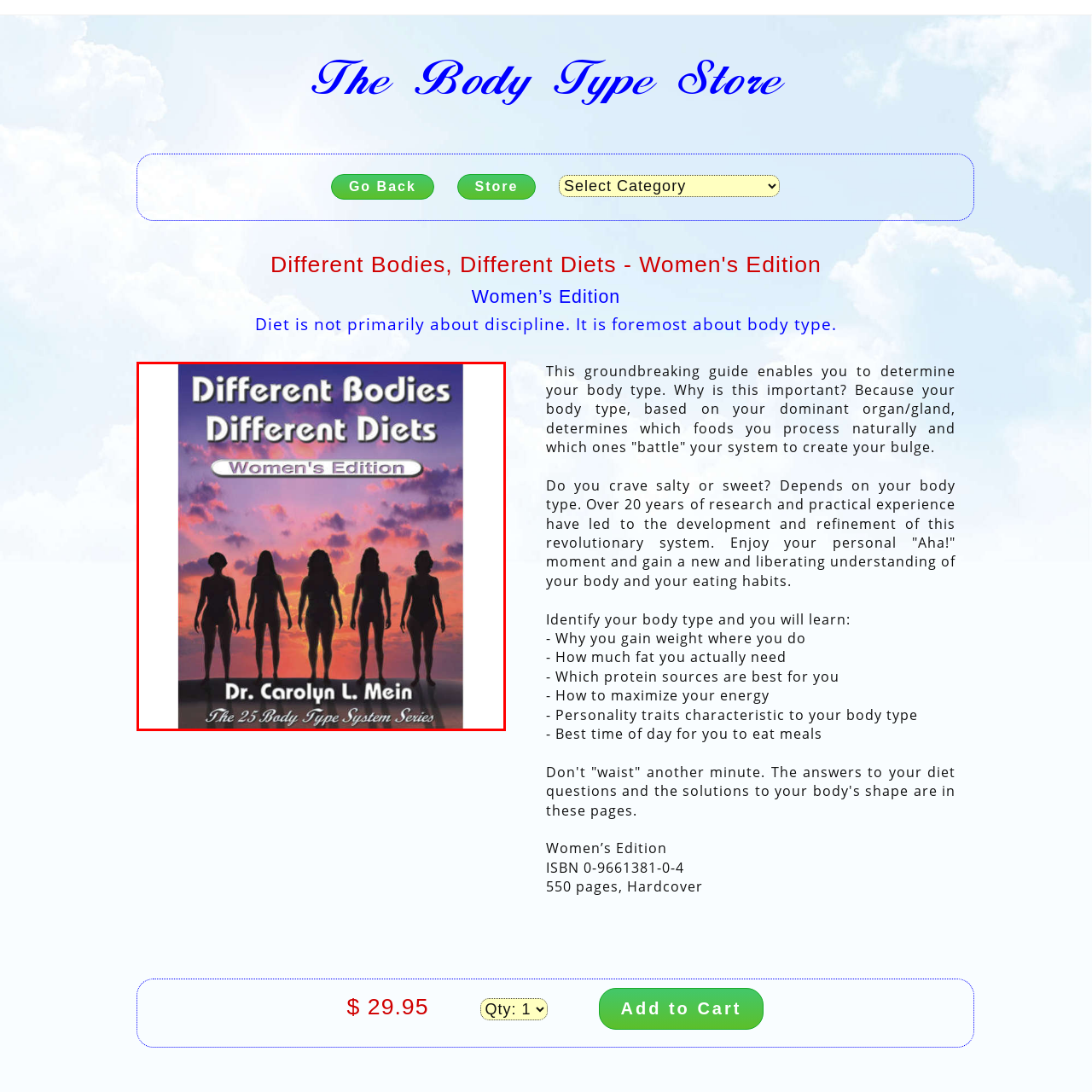Give a thorough and detailed explanation of the image enclosed by the red border.

The image depicts the cover of the book titled "Different Bodies Different Diets: Women's Edition," authored by Dr. Carolyn L. Mein. The design features a gradient sunset background, transitioning from vibrant oranges and purples at the bottom to a deep blue at the top, evoking a sense of calm and empowerment. Silhouetted figures of women in various body shapes stand against the horizon, symbolizing the diversity of women's bodies and the personalized approach of the book's content. The title is prominently displayed in bold, eye-catching typography at the top, while "Women's Edition" is highlighted in a subtle banner, indicating a focus on female readers. Below the title, the author’s name is presented alongside the subtitle "The 25 Body Type System Series," hinting at the book’s premise of exploring dietary needs based on individual body types. This cover not only captures attention but also conveys the message of understanding and embracing body diversity through tailored nutritional guidance.